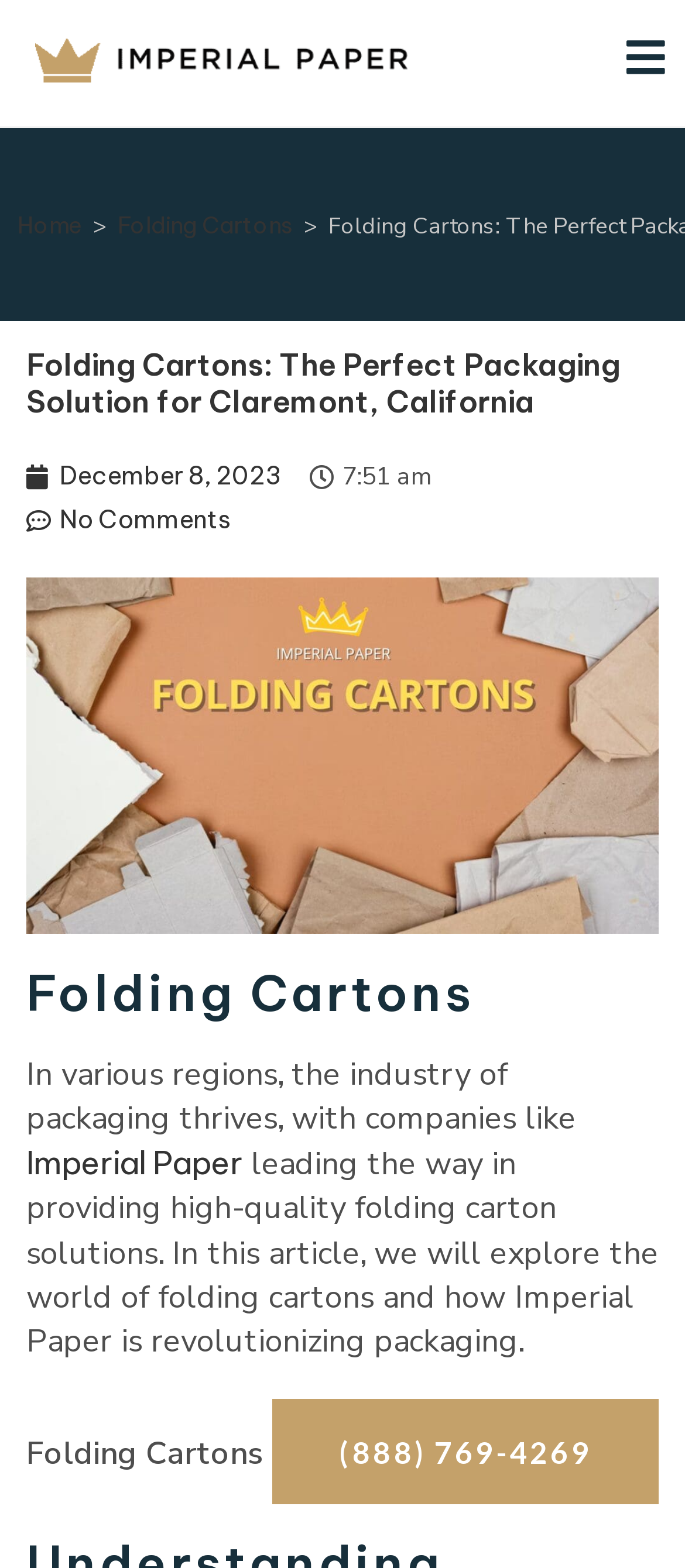Create a detailed narrative describing the layout and content of the webpage.

The webpage is about folding cartons solutions in Claremont, California, with a focus on enhancing product presentation. At the top left, there is a link to "pop pallet displays, corrugated pallet displays, Custom Retail Pallet Displays" accompanied by an image. On the top right, there is a navigation menu with links to "Home" and "Folding Cartons". 

Below the navigation menu, there is a heading that reads "Folding Cartons: The Perfect Packaging Solution for Claremont, California". Underneath this heading, there is a link to a date, "December 8, 2023", with a timestamp of "7:51 am". Next to the date, there is a link to "No Comments". 

Further down, there is a large image related to "Folding Cartons Solution in Claremont, California". Below the image, there is a heading that simply reads "Folding Cartons". The main content of the webpage starts here, with a paragraph of text that discusses the industry of packaging and how companies like Imperial Paper are leading the way in providing high-quality folding carton solutions. 

The text continues to explore the world of folding cartons and how Imperial Paper is revolutionizing packaging. At the bottom of the page, there is a call-to-action with a phone number "(888) 769-4269" that is also a clickable button.